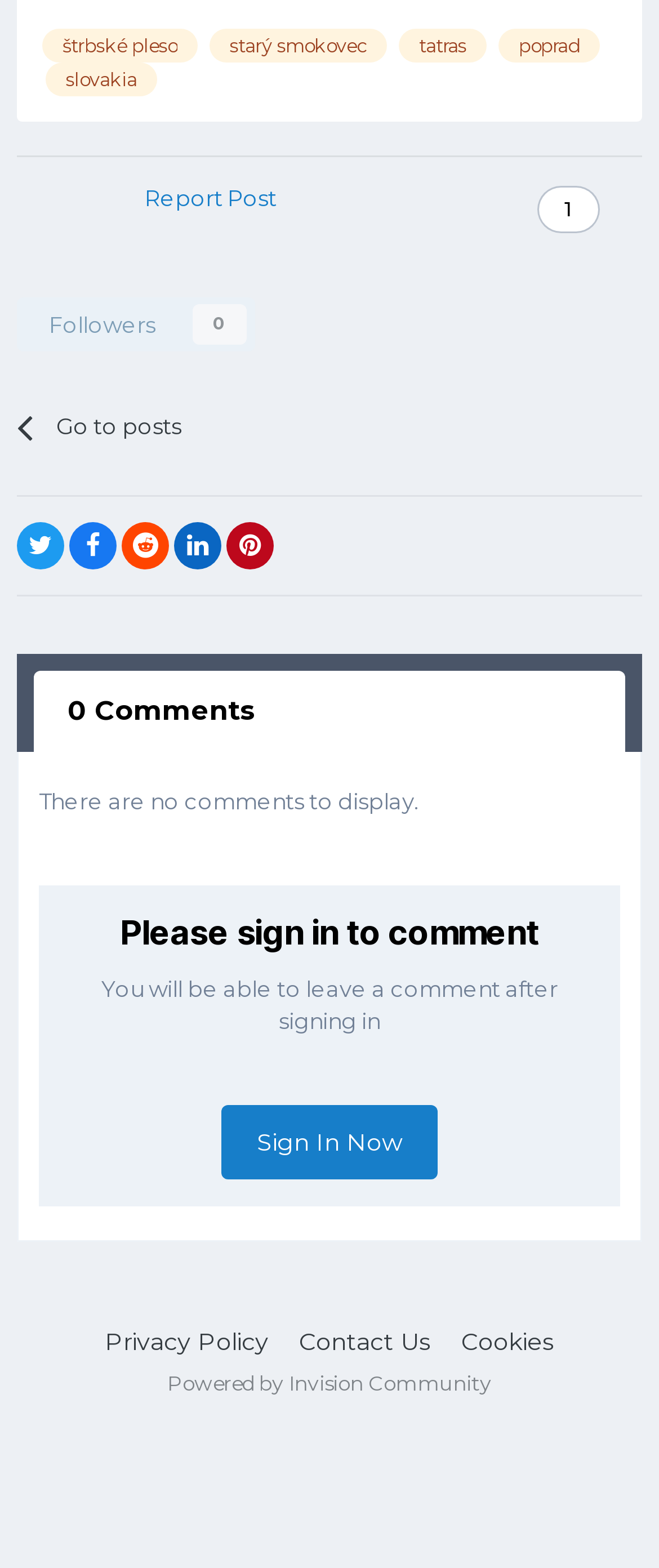Can you give a detailed response to the following question using the information from the image? How many links are in the footer section?

I scrolled down to the footer section and counted the number of links, which are 'Privacy Policy', 'Contact Us', 'Cookies', and 'Powered by Invision Community', so there are 4 links.